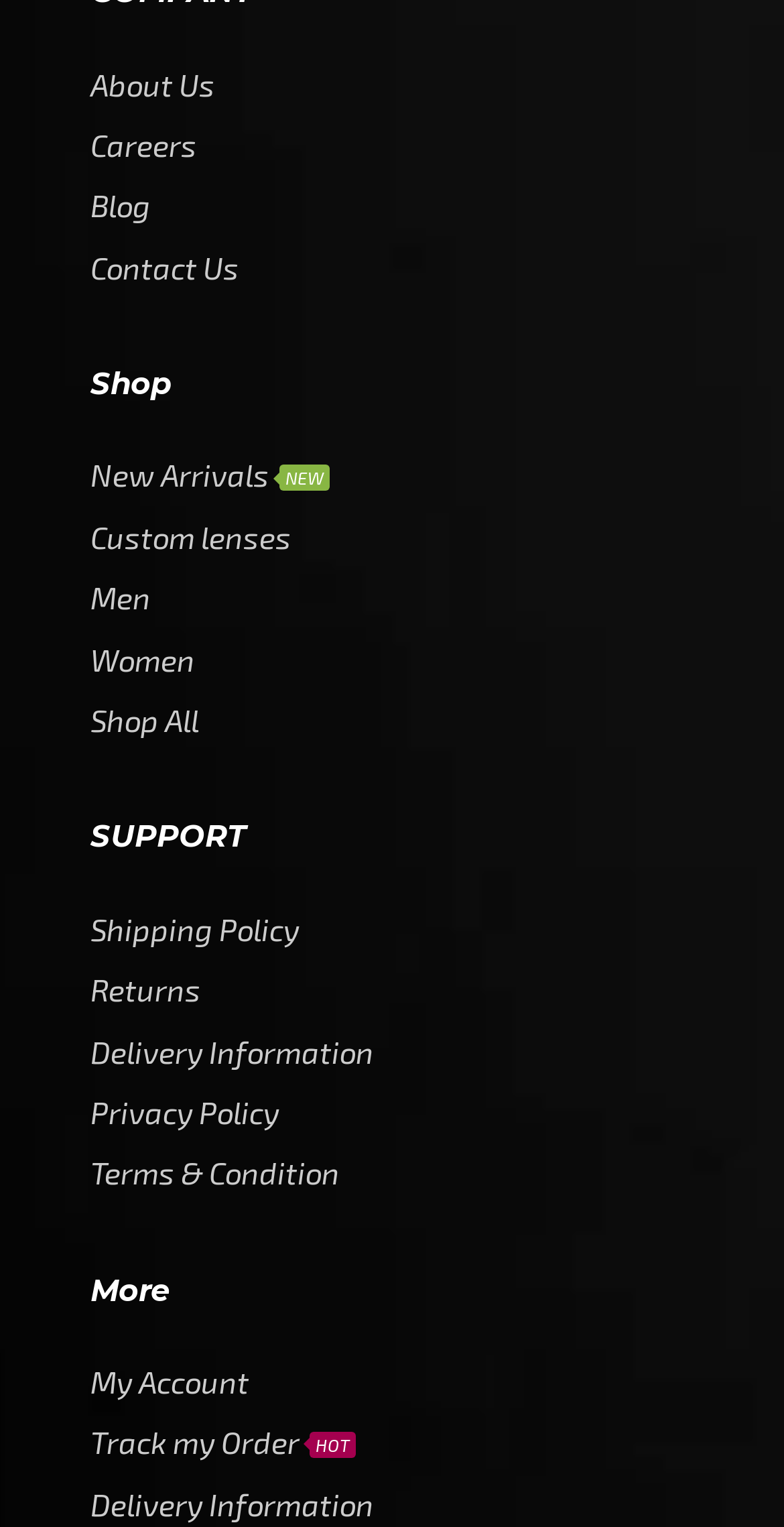Find and specify the bounding box coordinates that correspond to the clickable region for the instruction: "visit blog".

[0.115, 0.122, 0.192, 0.162]